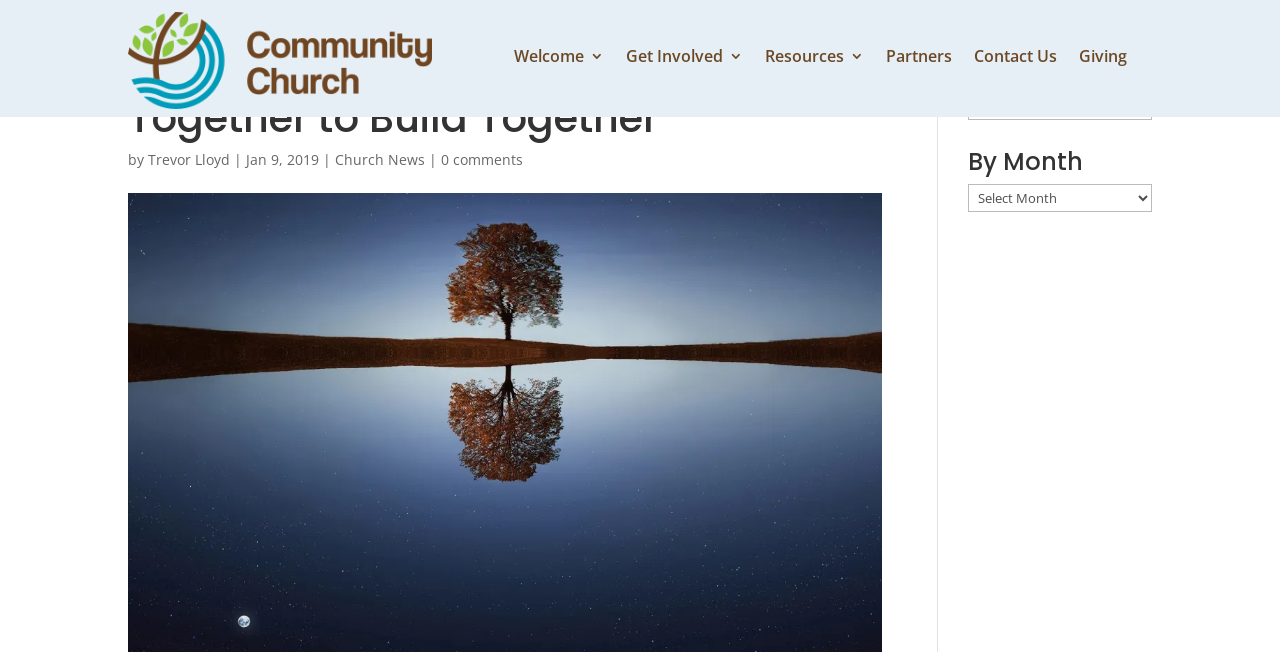Using the webpage screenshot and the element description 0 comments, determine the bounding box coordinates. Specify the coordinates in the format (top-left x, top-left y, bottom-right x, bottom-right y) with values ranging from 0 to 1.

[0.345, 0.23, 0.409, 0.259]